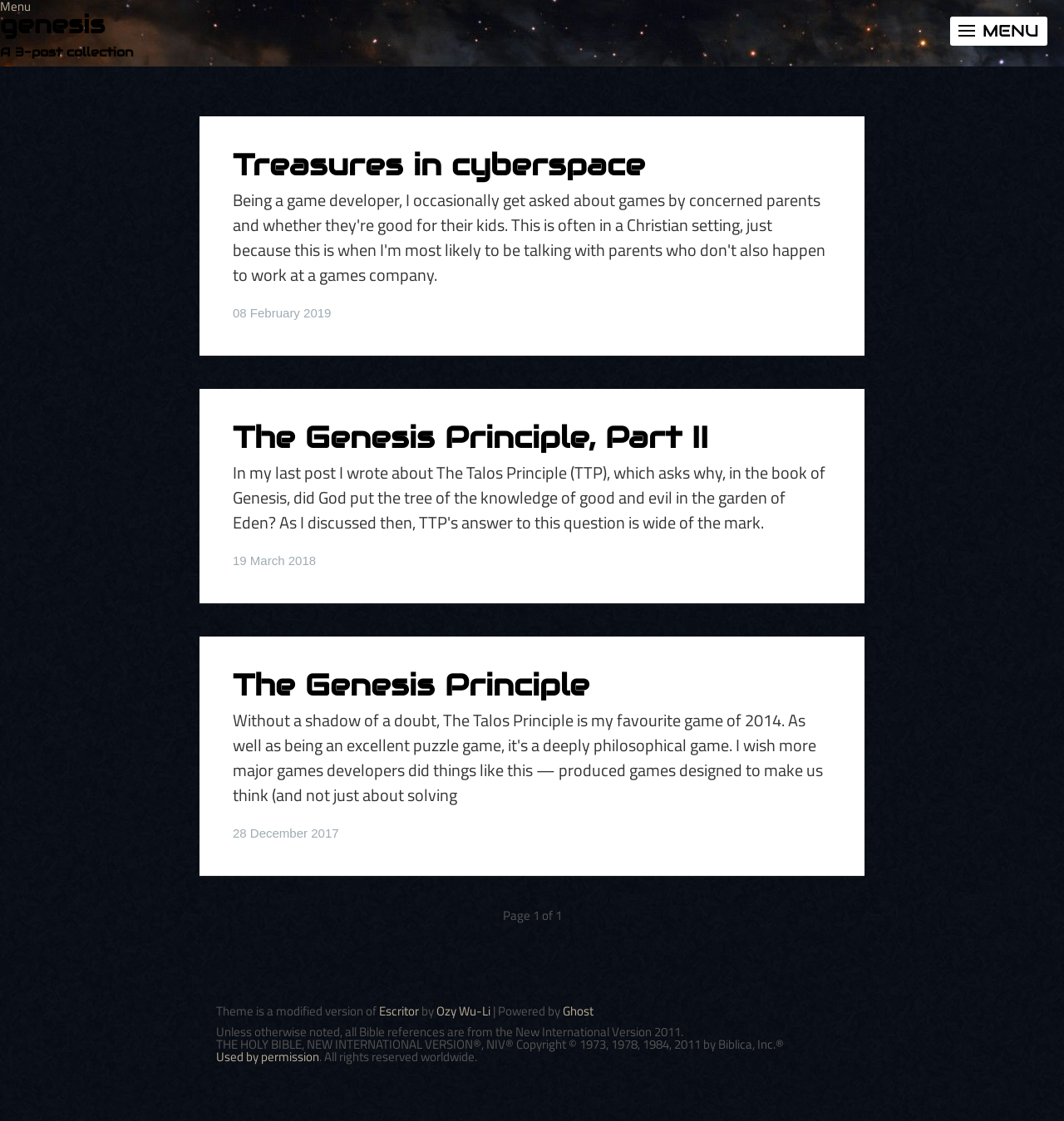How many articles are on this page?
Based on the screenshot, respond with a single word or phrase.

3